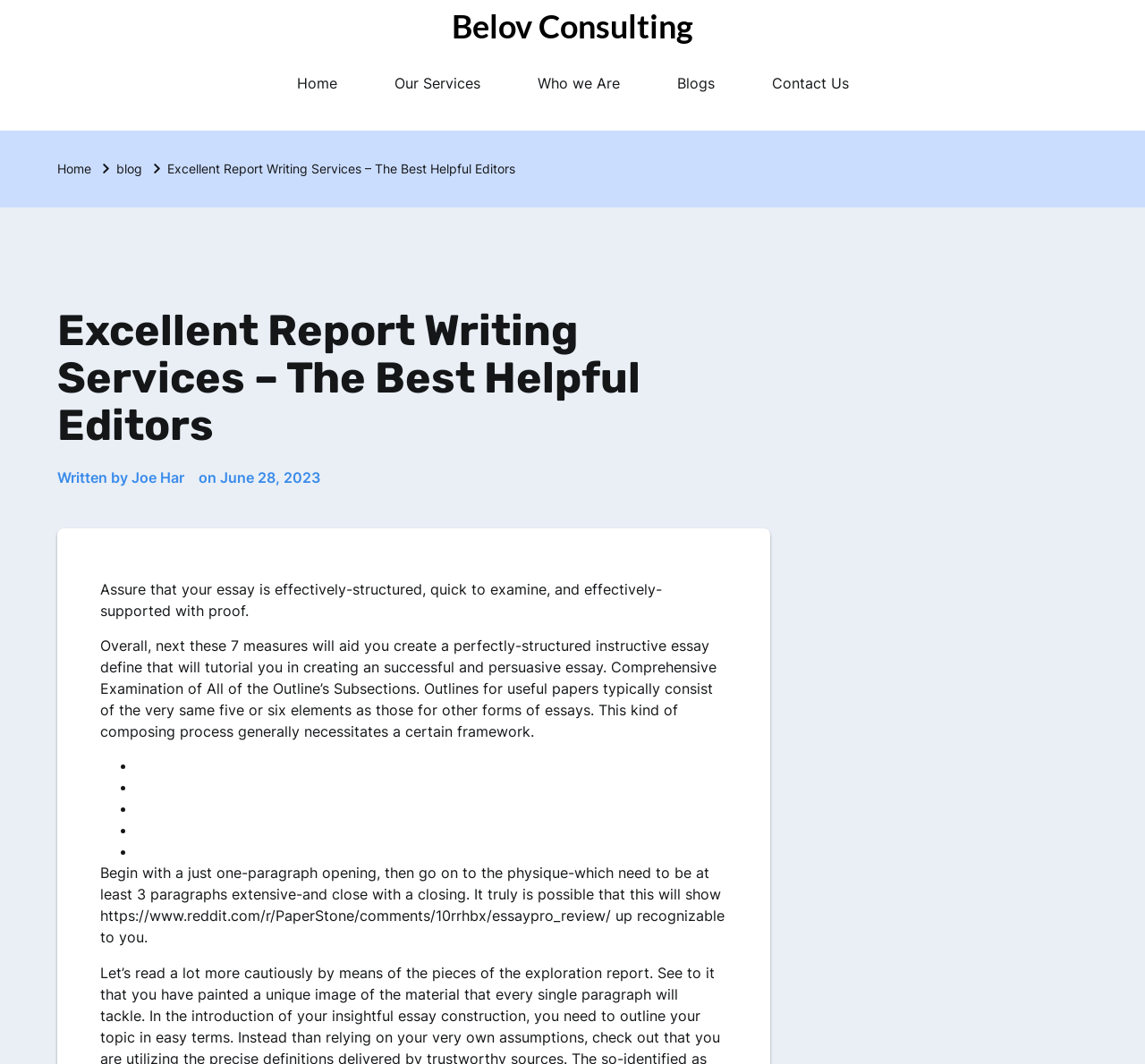How many links are in the top navigation menu?
Please give a detailed and elaborate answer to the question.

I counted the number of links in the top navigation menu by looking at the elements with type 'link' and found that there are 5 links: 'Home', 'Our Services', 'Who we Are', 'Blogs', and 'Contact Us'.